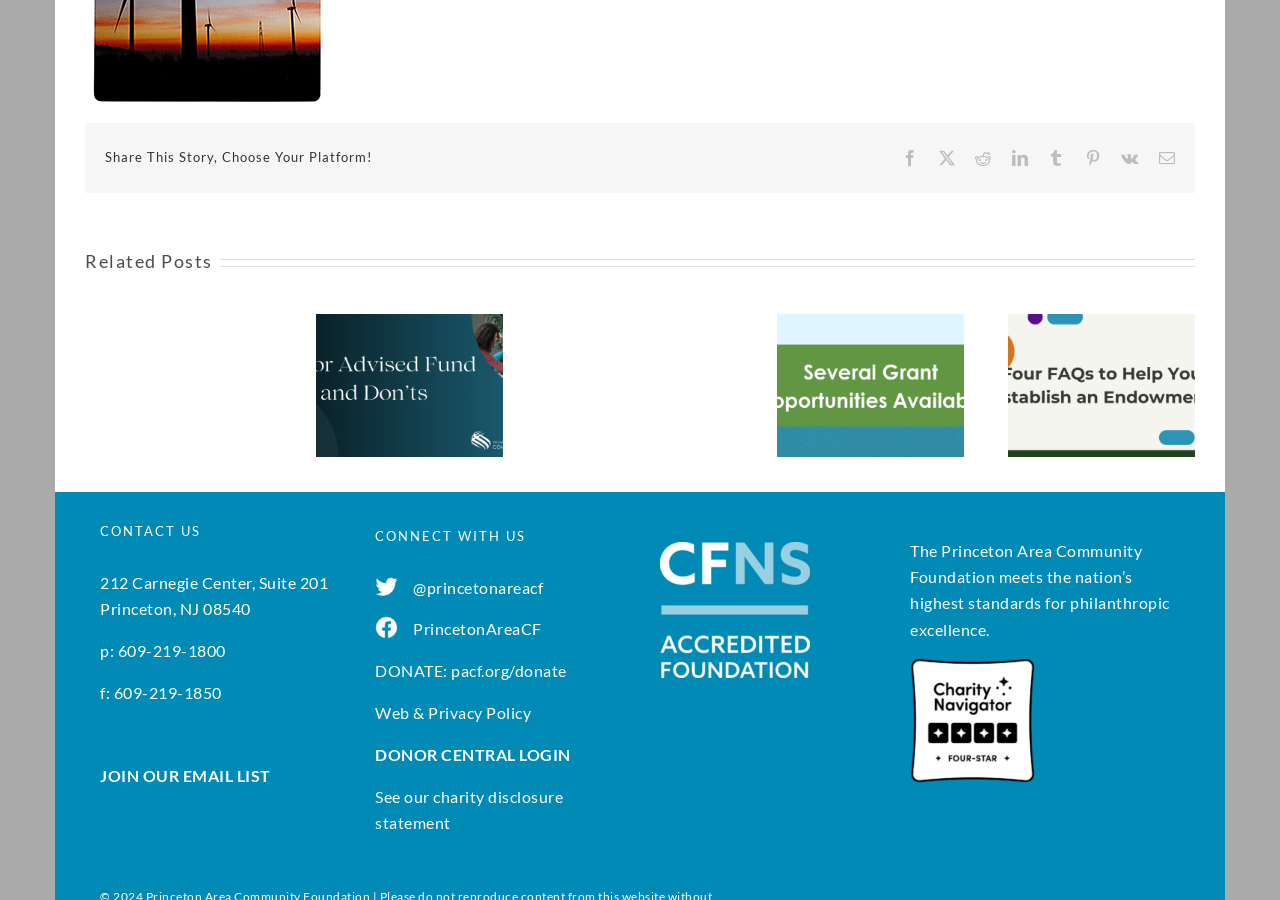Could you find the bounding box coordinates of the clickable area to complete this instruction: "View related post 'Donor Advised Fund Do’s and Don’ts'"?

[0.247, 0.349, 0.393, 0.369]